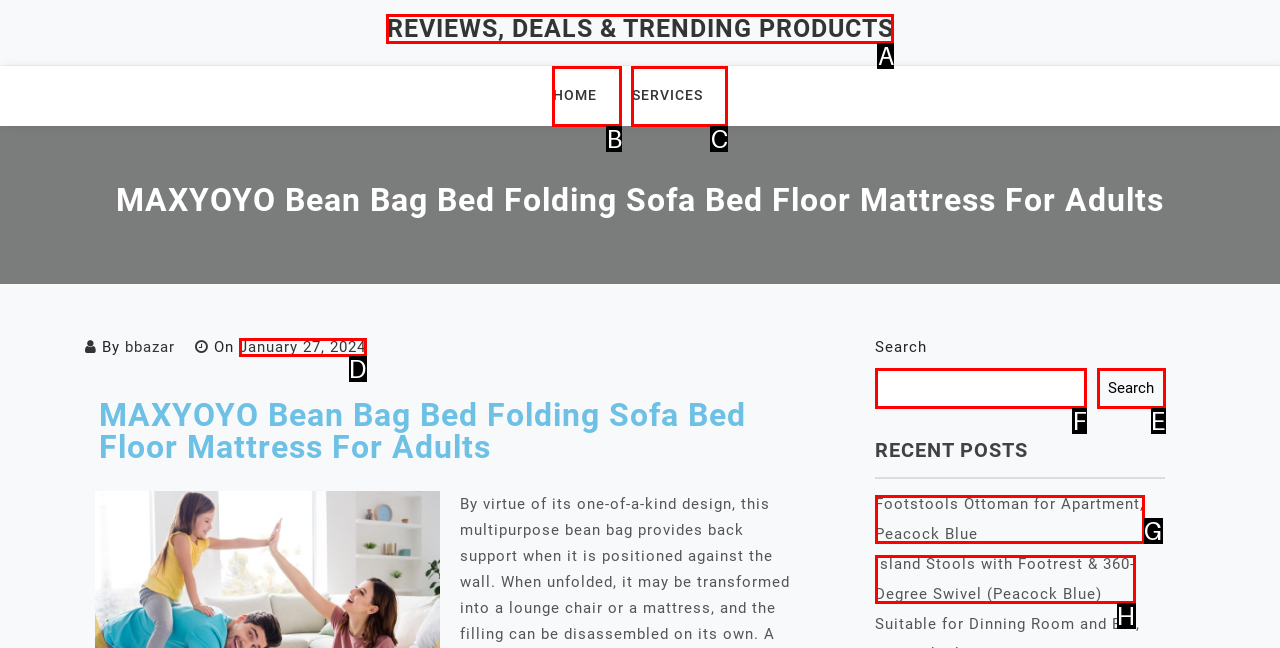Tell me which one HTML element I should click to complete this task: search for products Answer with the option's letter from the given choices directly.

F